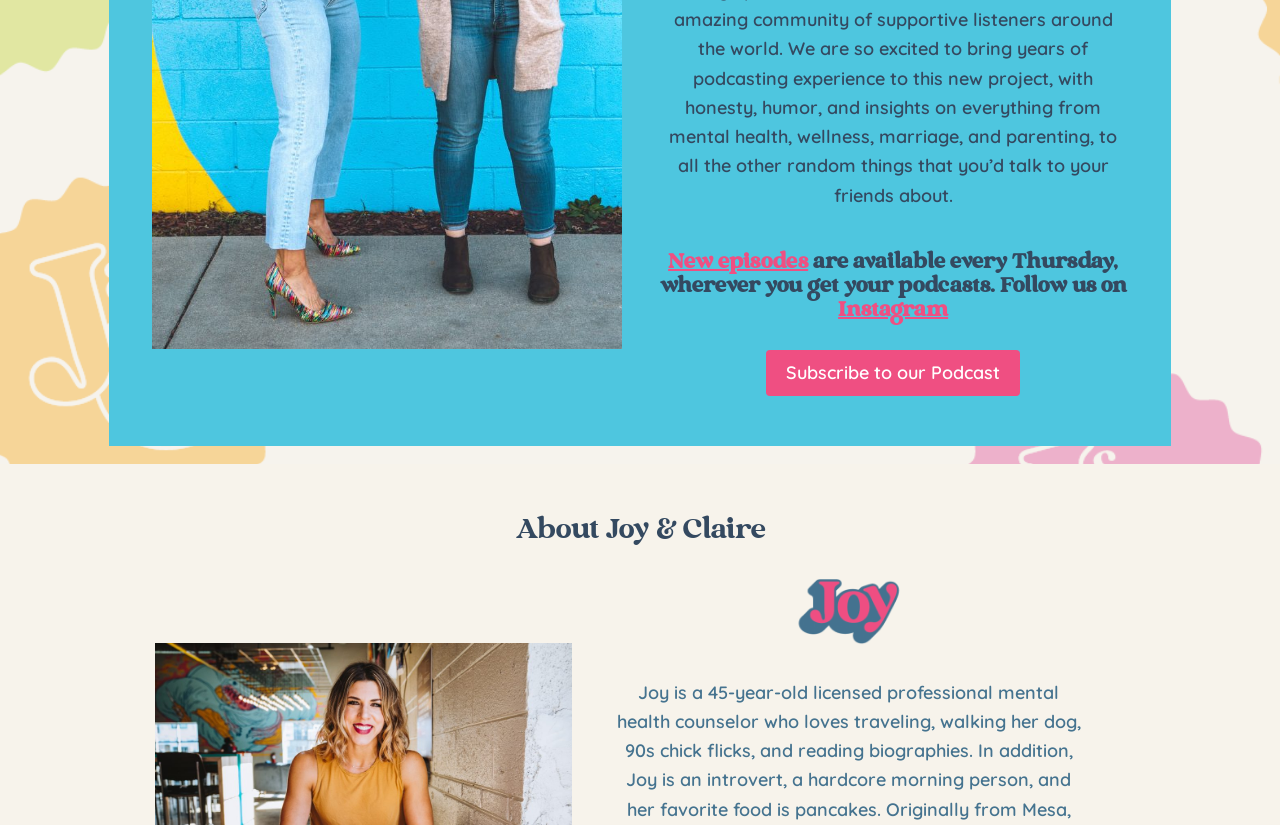Using the webpage screenshot, locate the HTML element that fits the following description and provide its bounding box: "Subscribe to our Podcast".

[0.599, 0.424, 0.797, 0.48]